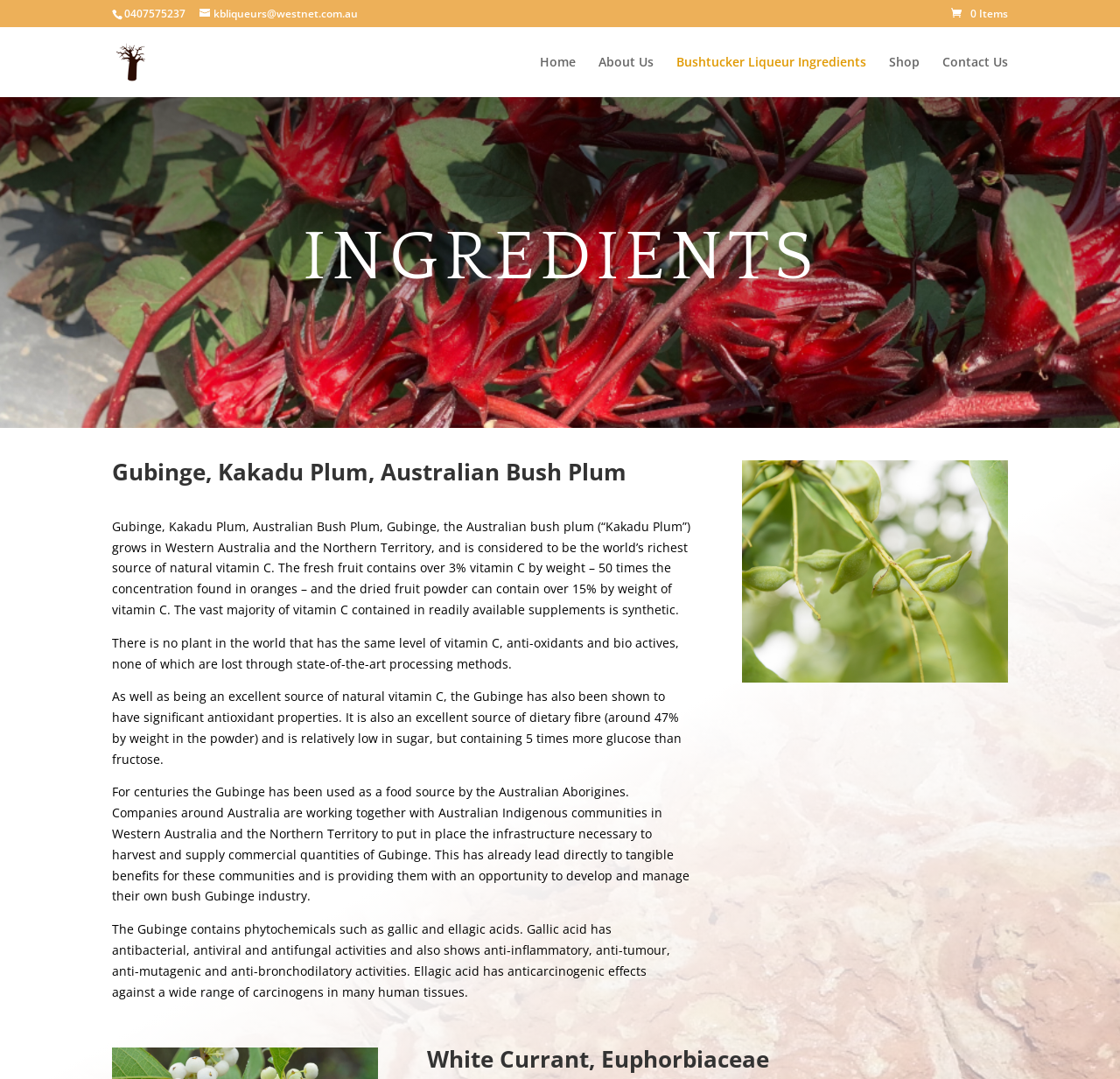What is the main ingredient discussed on this page?
Using the information from the image, give a concise answer in one word or a short phrase.

Gubinge